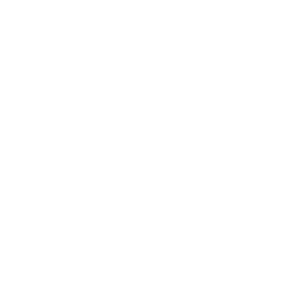Please provide a comprehensive response to the question based on the details in the image: What is the purpose of the thumbnail?

The caption states that the thumbnail is visually appealing and emphasizes the importance of storytelling in connecting with an audience, suggesting that the purpose of the thumbnail is to highlight the storytelling aspect of the video.